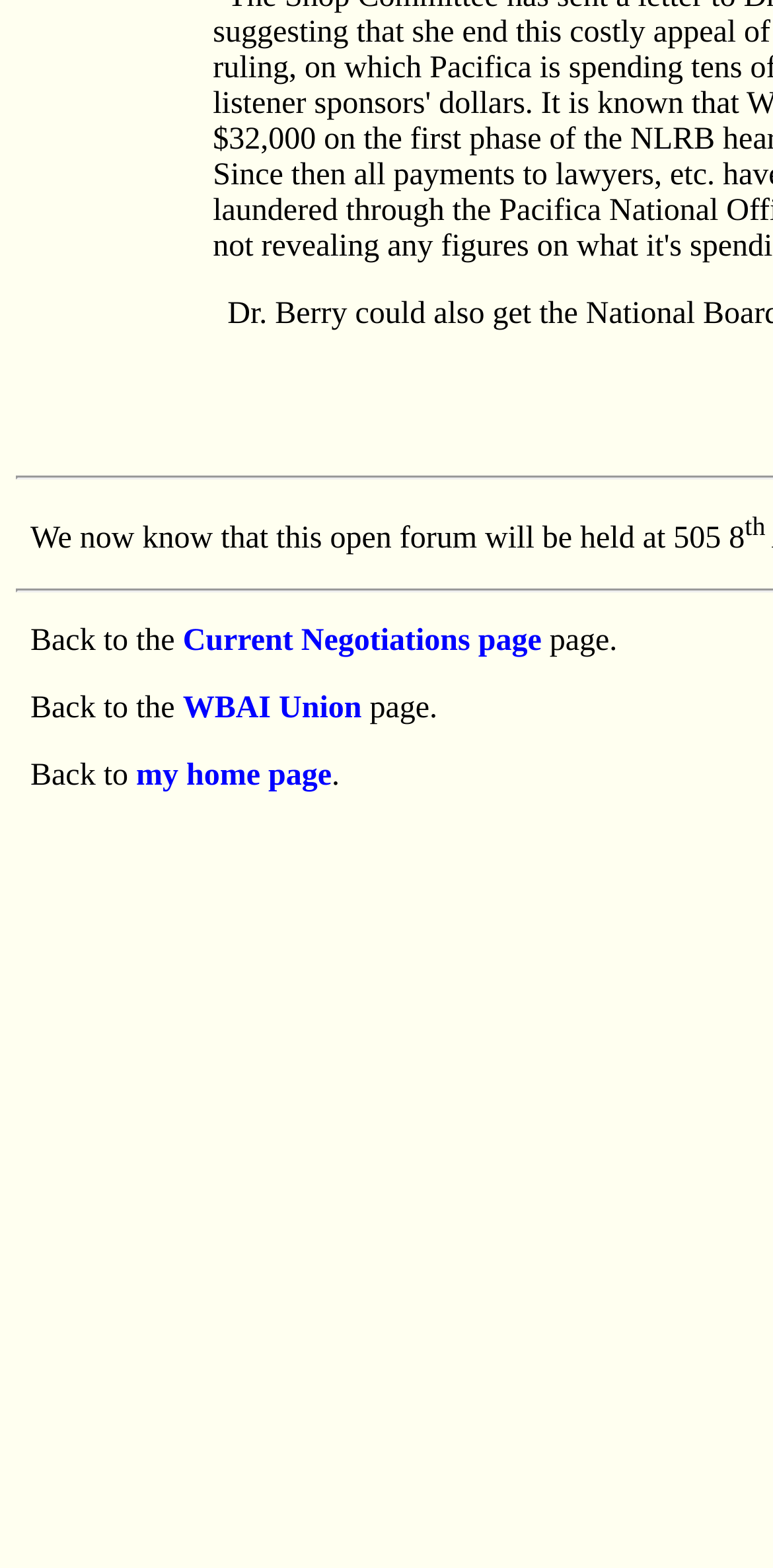Analyze the image and answer the question with as much detail as possible: 
What is the text above the 'Current Negotiations page' link?

The text above the 'Current Negotiations page' link is 'Back to the', which is a static text element with a bounding box coordinate of [0.039, 0.398, 0.236, 0.42].